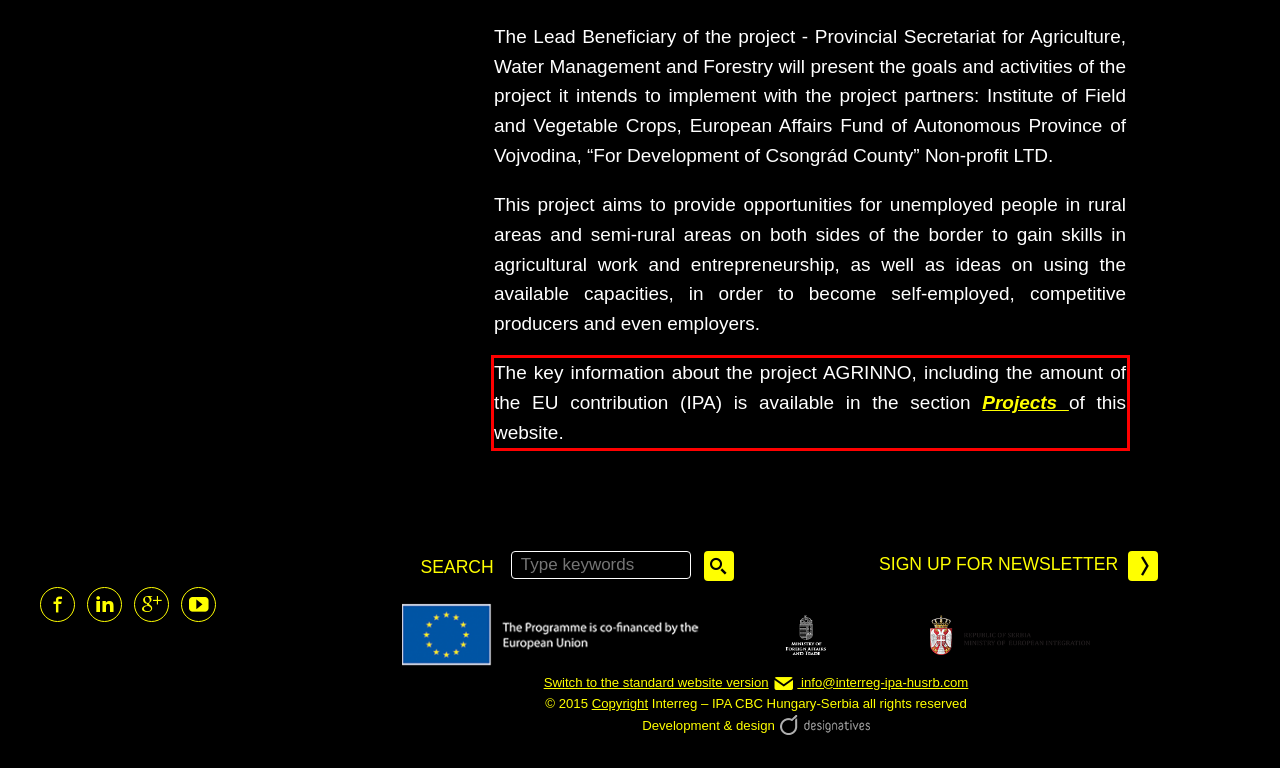Using the provided screenshot, read and generate the text content within the red-bordered area.

The key information about the project AGRINNO, including the amount of the EU contribution (IPA) is available in the section Projects of this website.